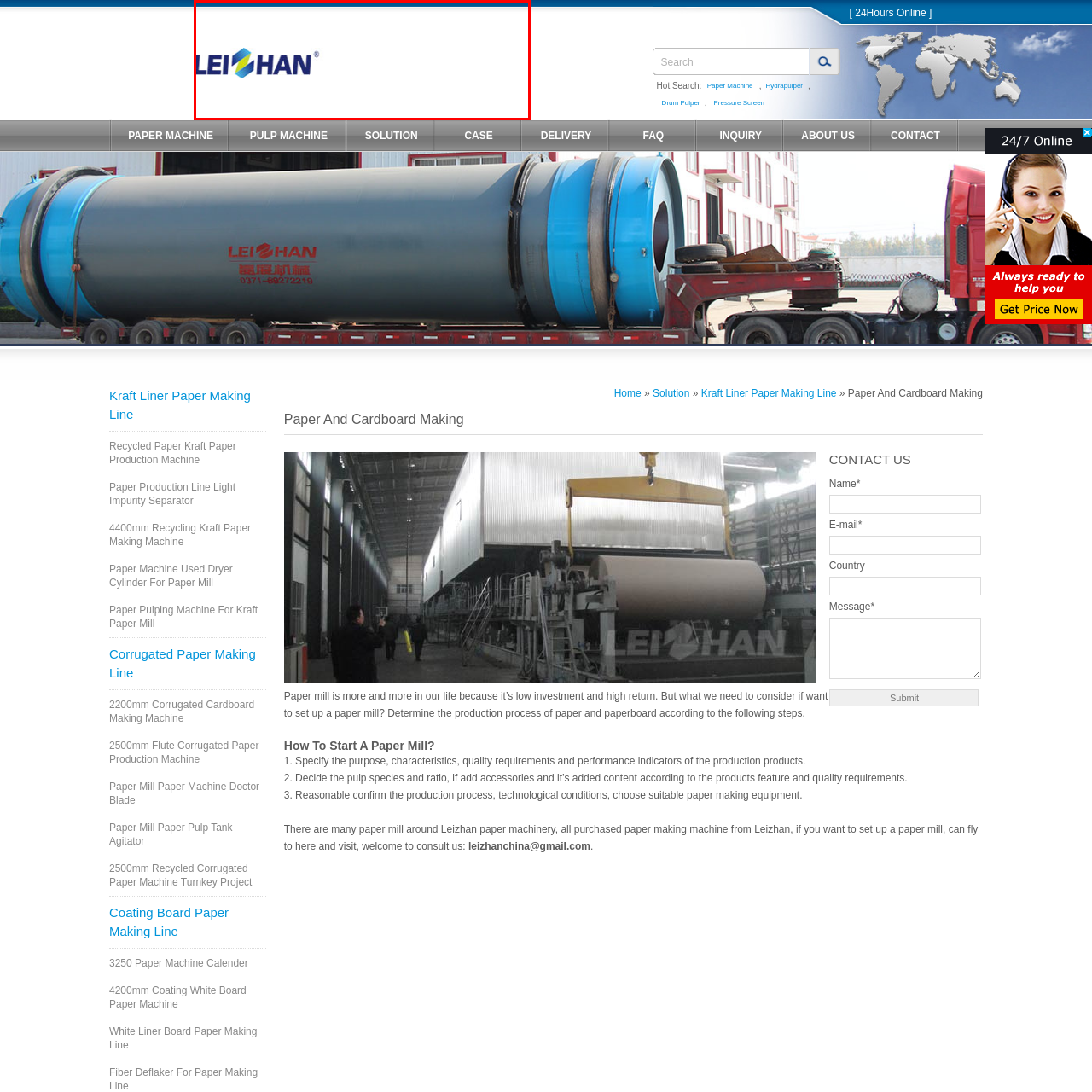Give a detailed narrative of the image enclosed by the red box.

The image features the logo of Zhengzhou Leizhan Machine Co., Ltd., a prominent manufacturer specializing in paper-making machinery. The logo prominently displays the name "LEIZHAN" in bold, blue typography, reinforcing the company's brand identity in the paper and cardboard production industry. This visual representation signifies their commitment to providing high-quality machinery and equipment, catering to businesses looking to establish or enhance their paper mill operations. The clean, professional design aligns with the company's focus on innovation and reliability in paper manufacturing solutions.